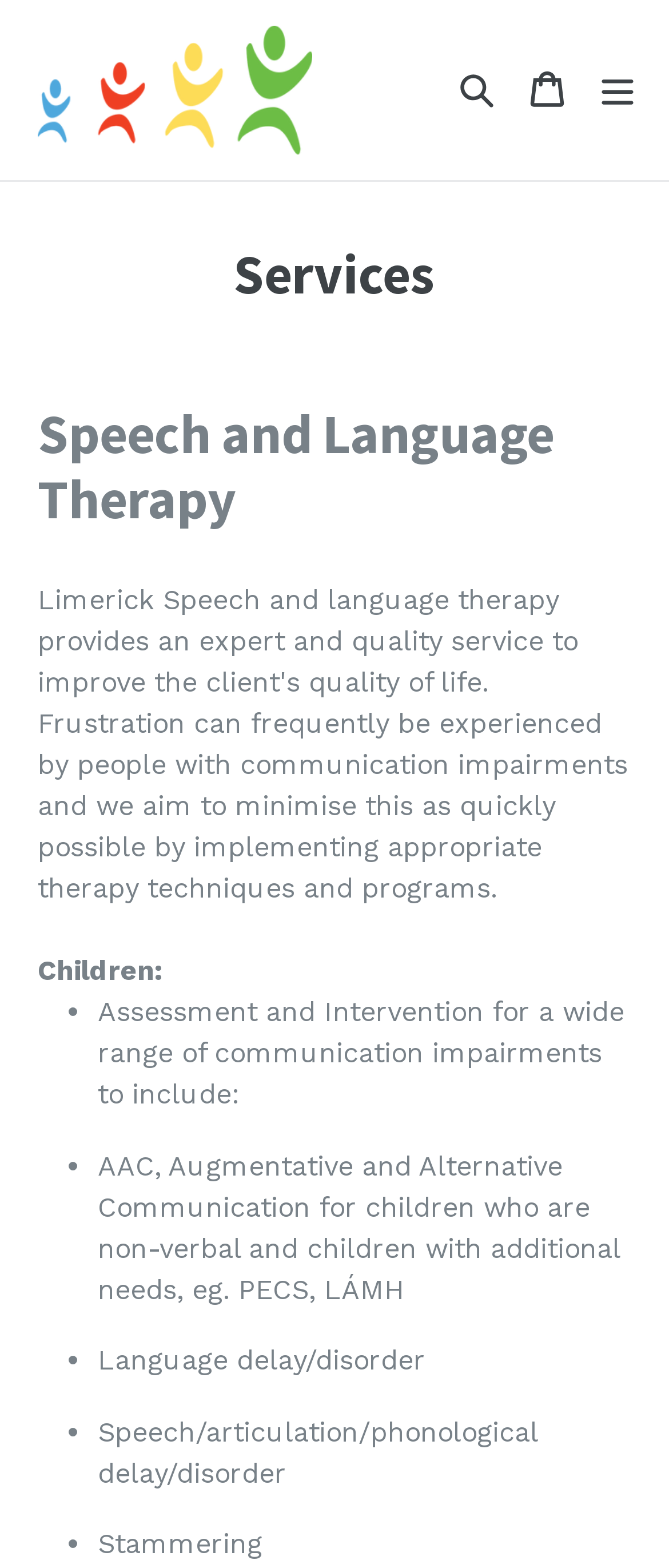Please find the bounding box for the UI component described as follows: "Cart Cart".

[0.772, 0.021, 0.864, 0.093]